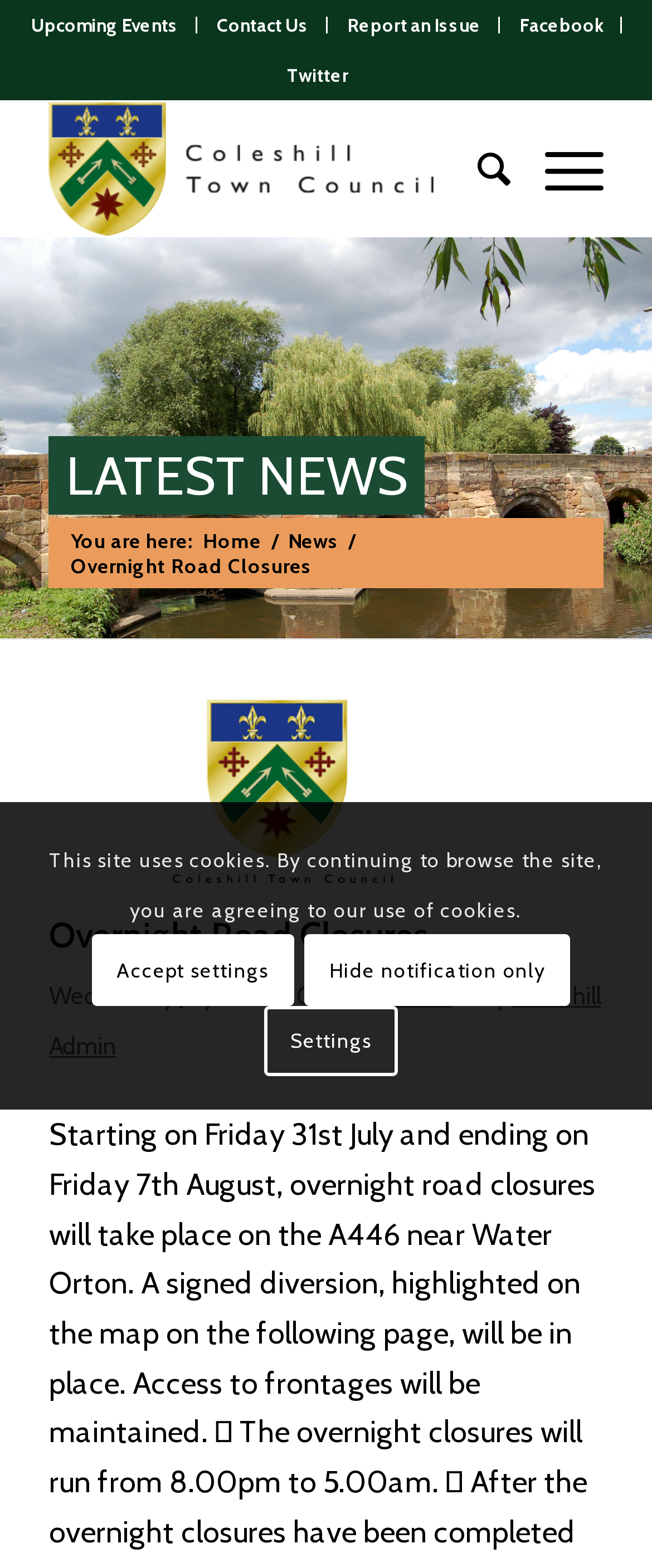From the details in the image, provide a thorough response to the question: What is the purpose of the button?

I found the answer by looking at the button element with the text 'Menu' which is a child element of the Root Element.